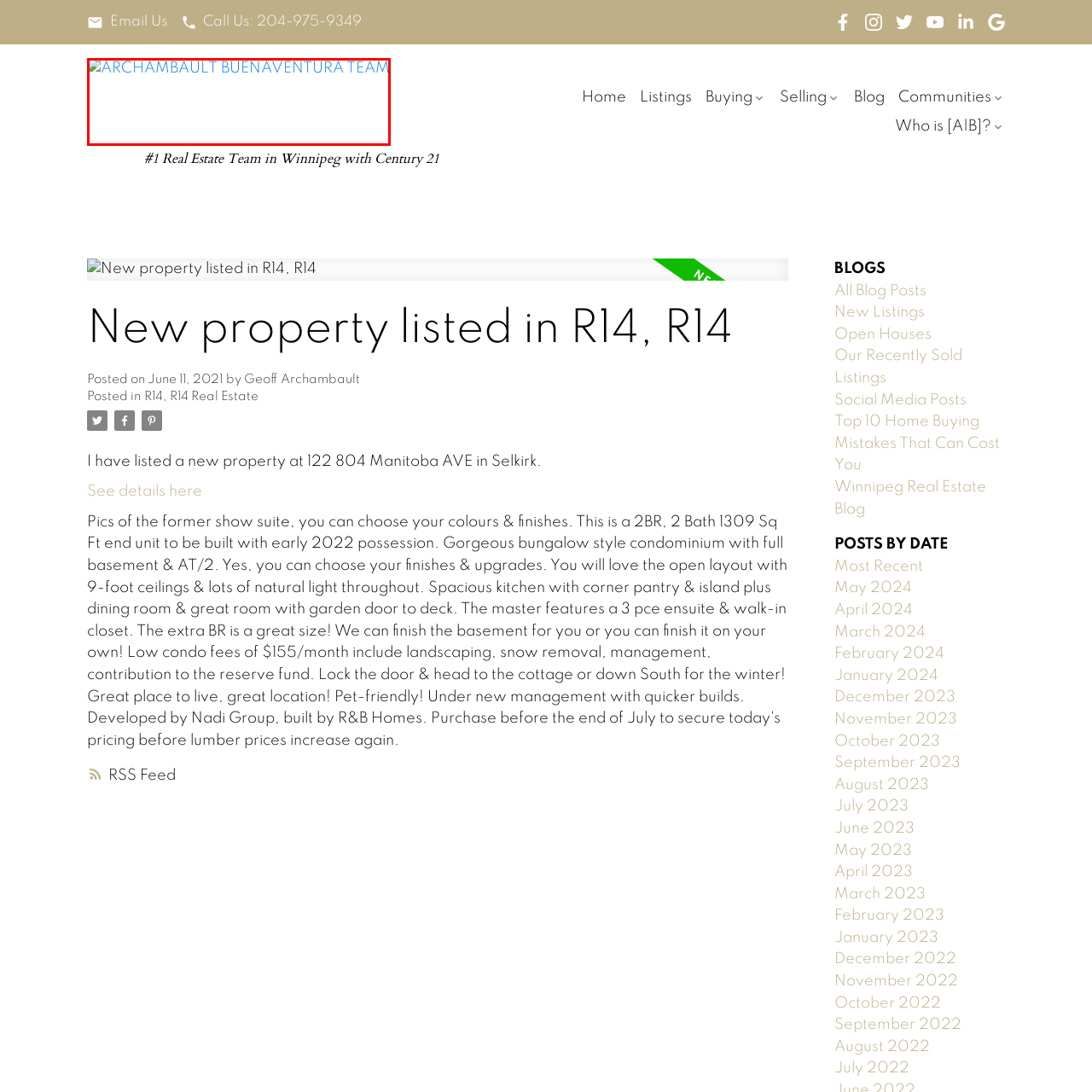Create a detailed description of the image enclosed by the red bounding box.

The image features the logo of the Archambault Buenaventura Team, a prominent real estate group based in Winnipeg, affiliated with Century 21. The logo visually represents the team's branding, highlighting their professionalism and market presence in the real estate sector. Accompanying the logo is text that emphasizes their identity as a leading real estate team in Winnipeg, reinforcing their connection to the local market and their commitment to serving clients effectively. This image is likely intended to convey trust and reliability in real estate services.